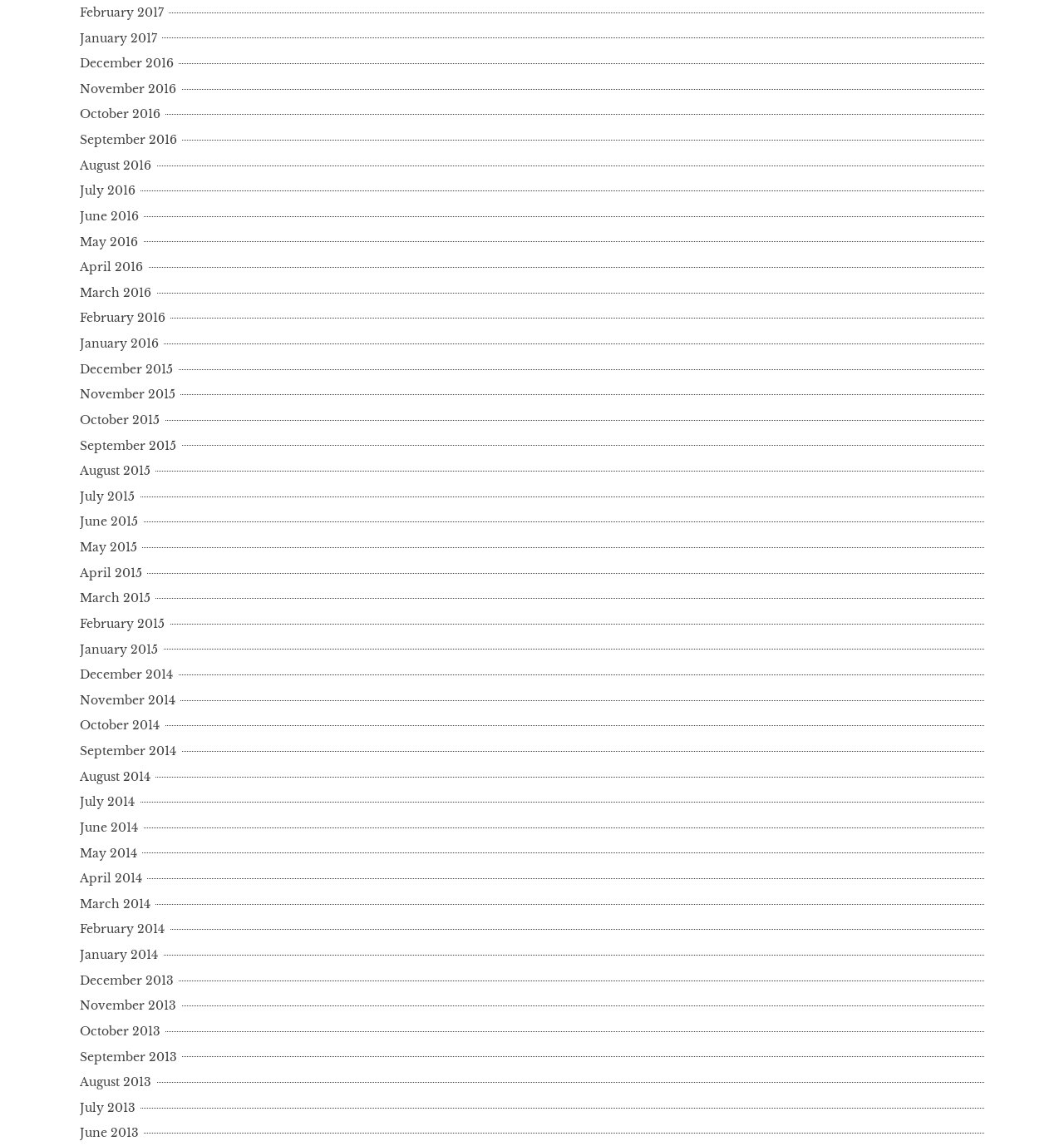Please determine the bounding box coordinates of the element's region to click in order to carry out the following instruction: "view February 2017". The coordinates should be four float numbers between 0 and 1, i.e., [left, top, right, bottom].

[0.075, 0.004, 0.159, 0.017]